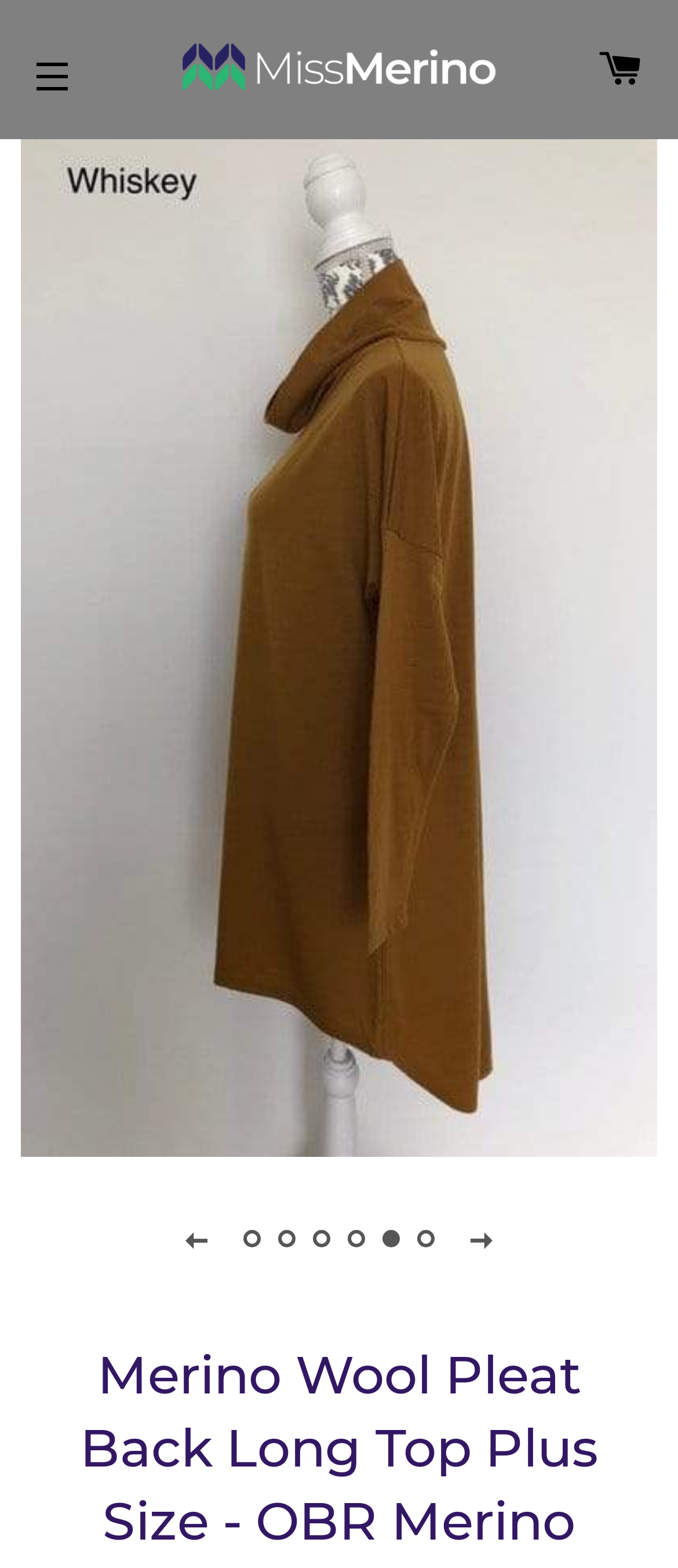Please locate the bounding box coordinates of the element that needs to be clicked to achieve the following instruction: "View the product image". The coordinates should be four float numbers between 0 and 1, i.e., [left, top, right, bottom].

[0.031, 0.083, 0.969, 0.738]